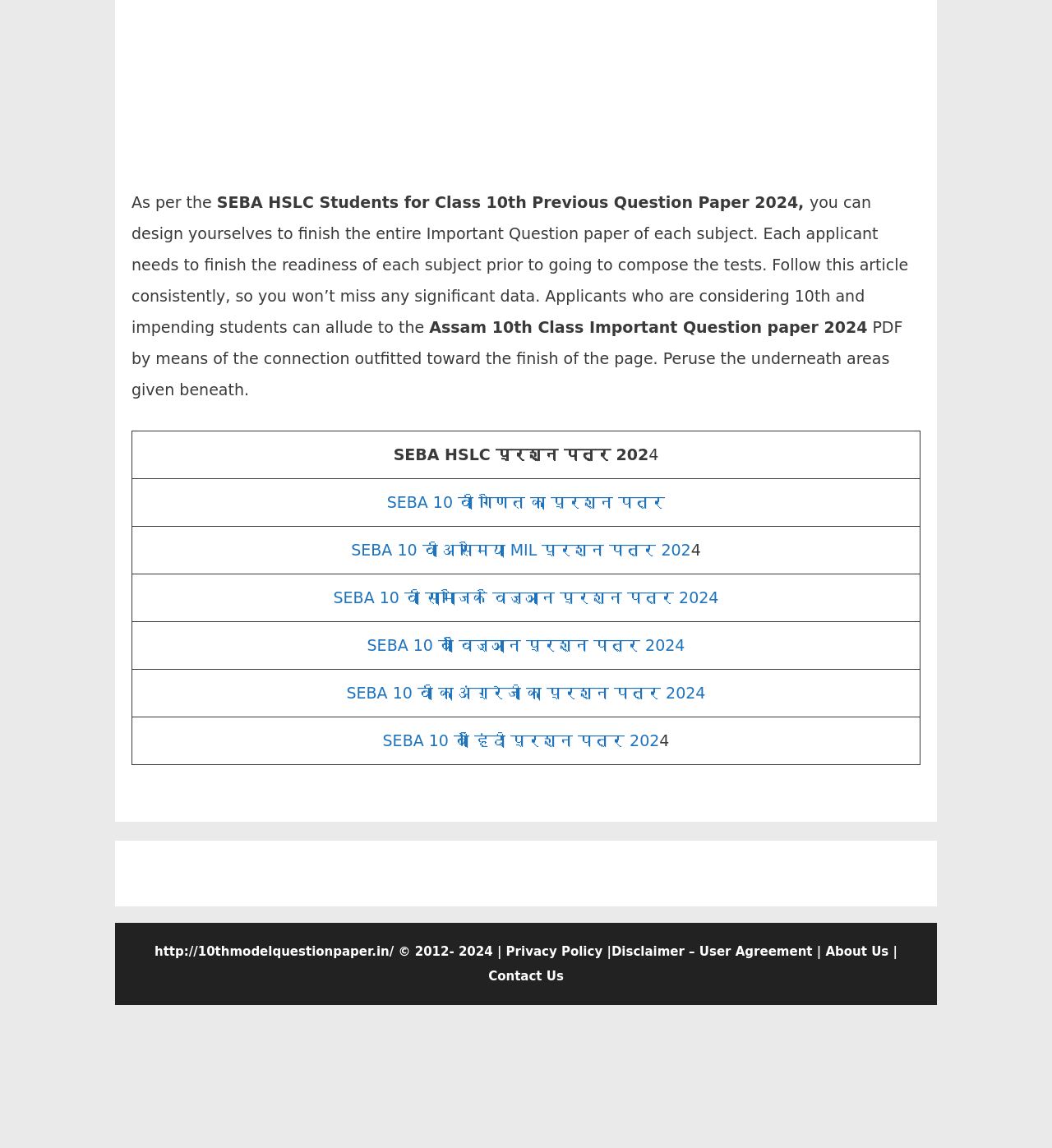Please mark the bounding box coordinates of the area that should be clicked to carry out the instruction: "download SEBA 10 वीं असमिया MIL प्रश्न पत्र 2024".

[0.334, 0.271, 0.657, 0.287]